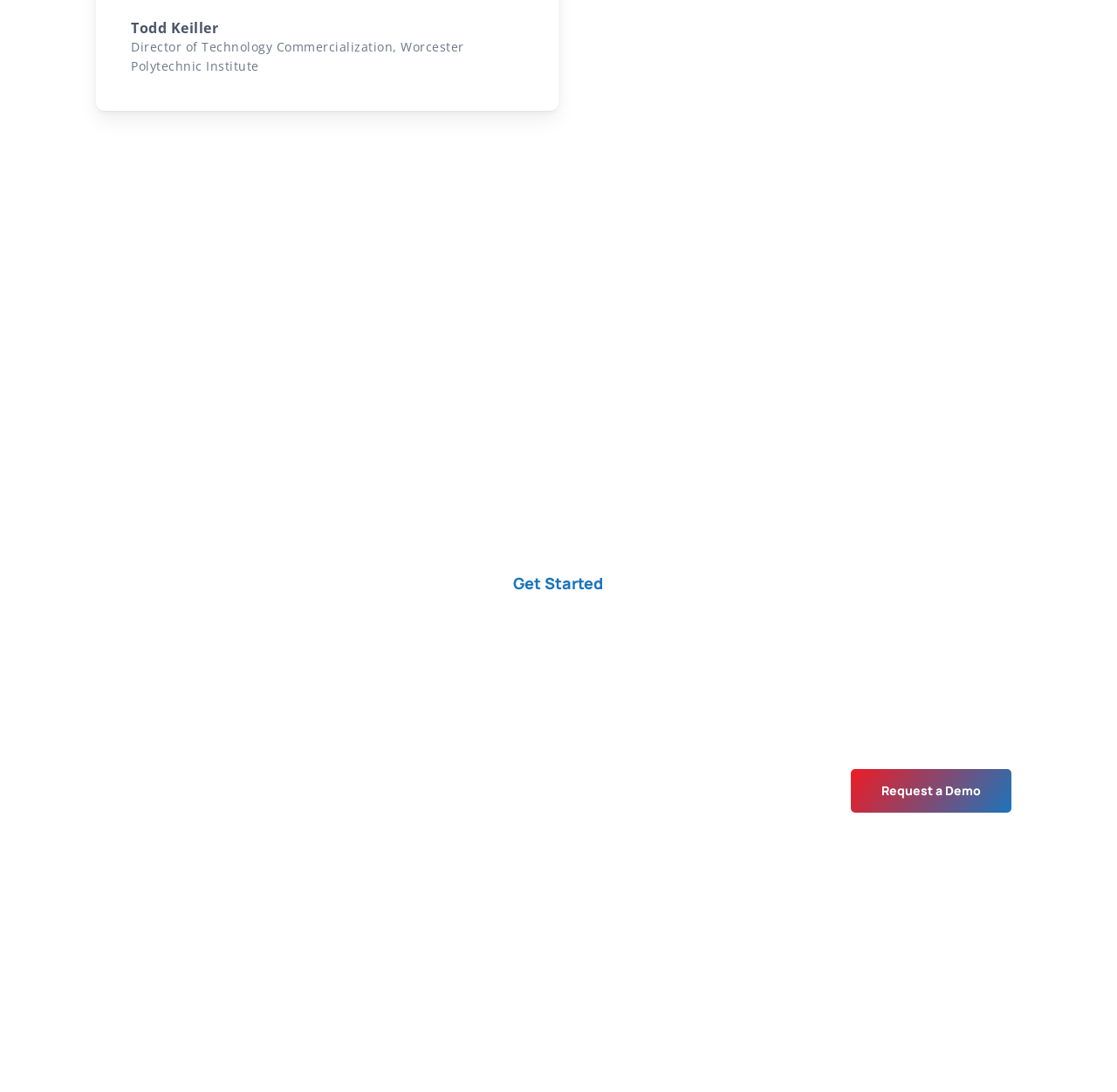Determine the bounding box coordinates of the clickable region to execute the instruction: "Learn more about licensing technologies". The coordinates should be four float numbers between 0 and 1, denoted as [left, top, right, bottom].

[0.424, 0.734, 0.551, 0.751]